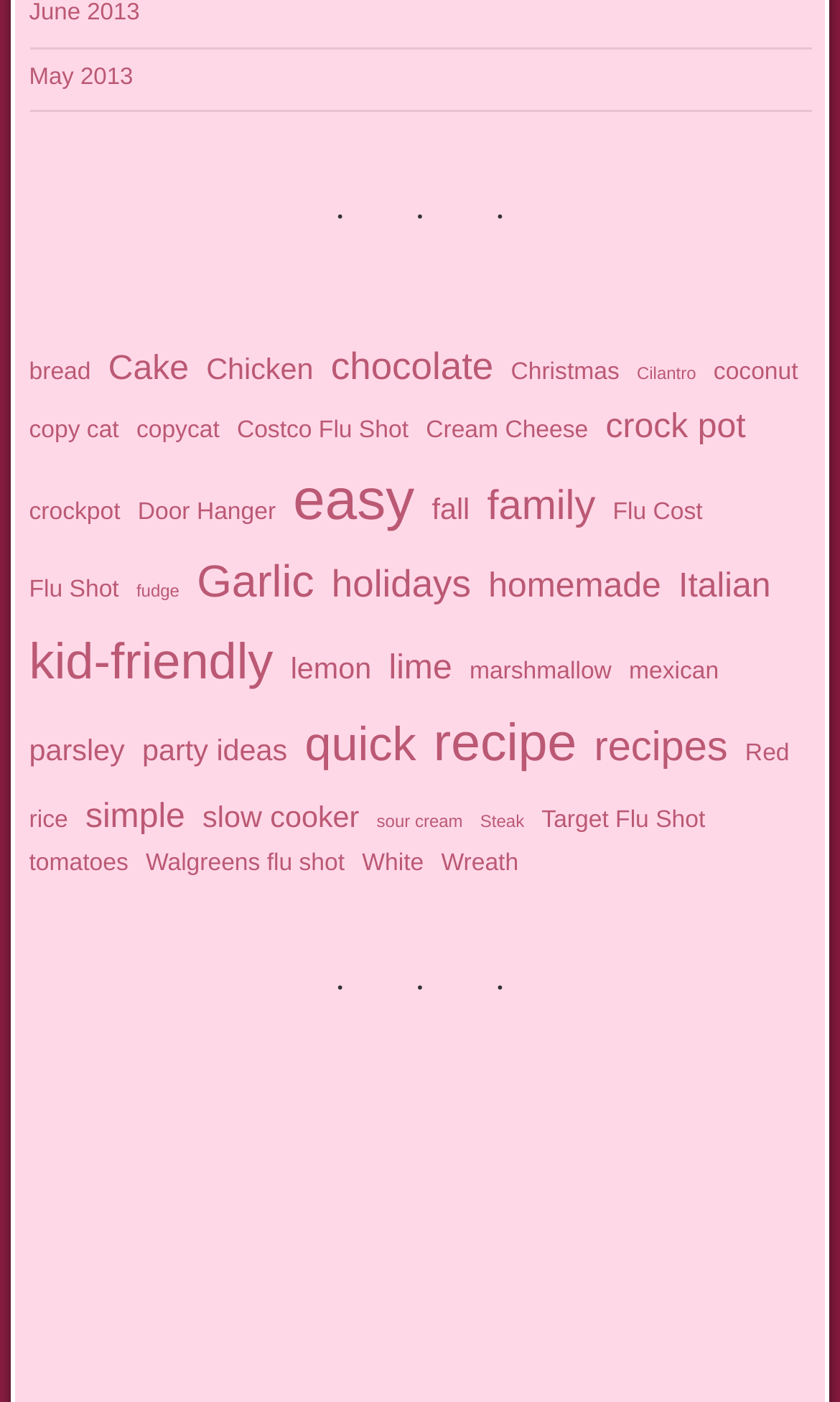How many categories are listed on this webpage?
Look at the screenshot and provide an in-depth answer.

I counted the number of links on the webpage, and there are more than 50 categories listed, each with a specific theme or ingredient.